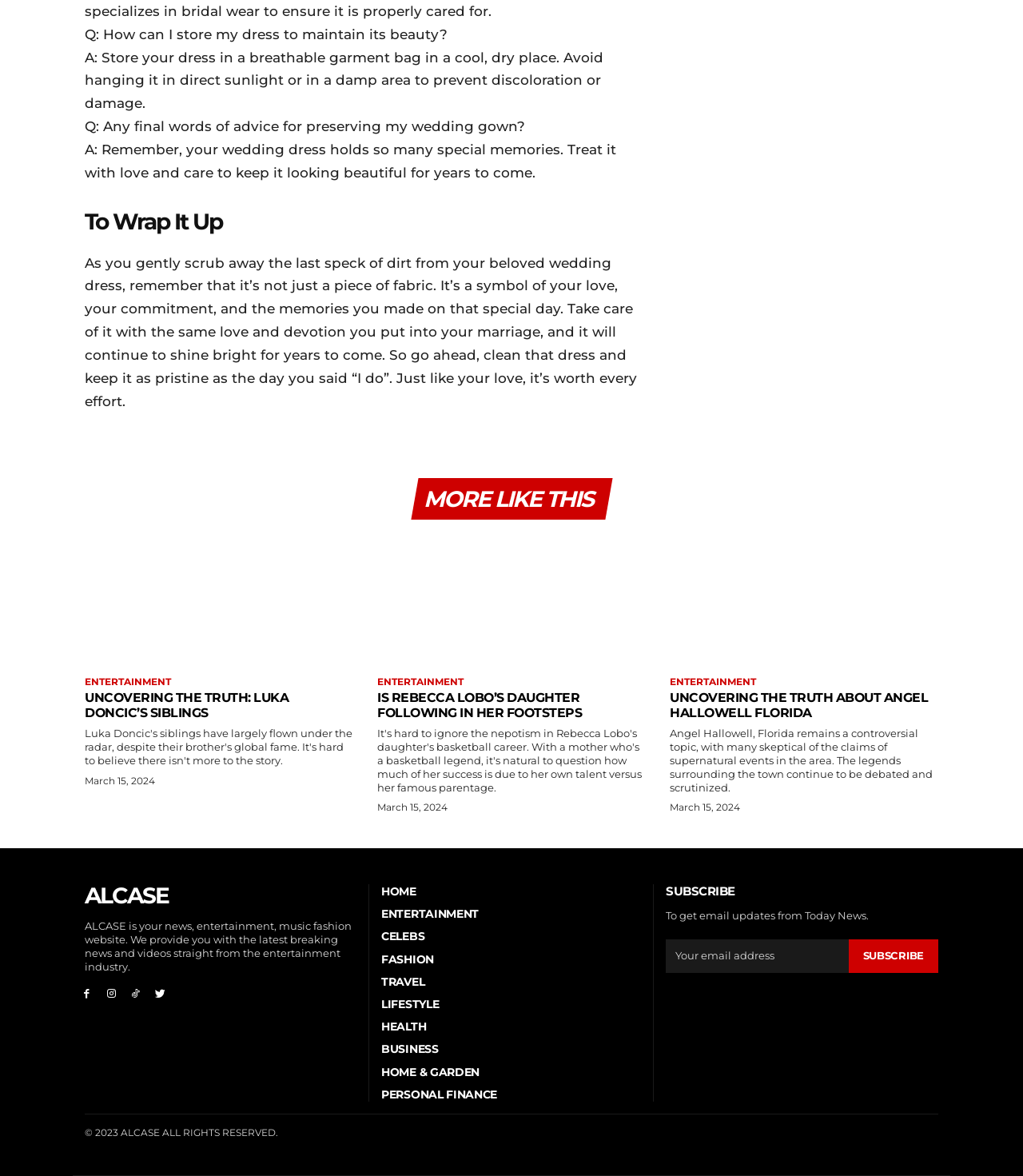Predict the bounding box coordinates of the area that should be clicked to accomplish the following instruction: "Click on the 'ENTERTAINMENT' link". The bounding box coordinates should consist of four float numbers between 0 and 1, i.e., [left, top, right, bottom].

[0.083, 0.575, 0.167, 0.585]